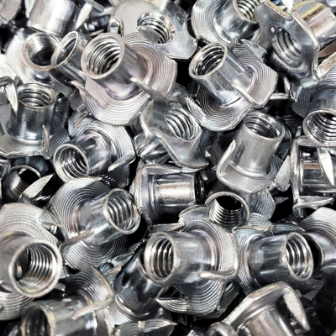What is the purpose of the zinc coating?
Refer to the screenshot and deliver a thorough answer to the question presented.

According to the caption, the zinc coating provides corrosion resistance and durability, implying that its primary purpose is to protect the T-nuts from corrosion.